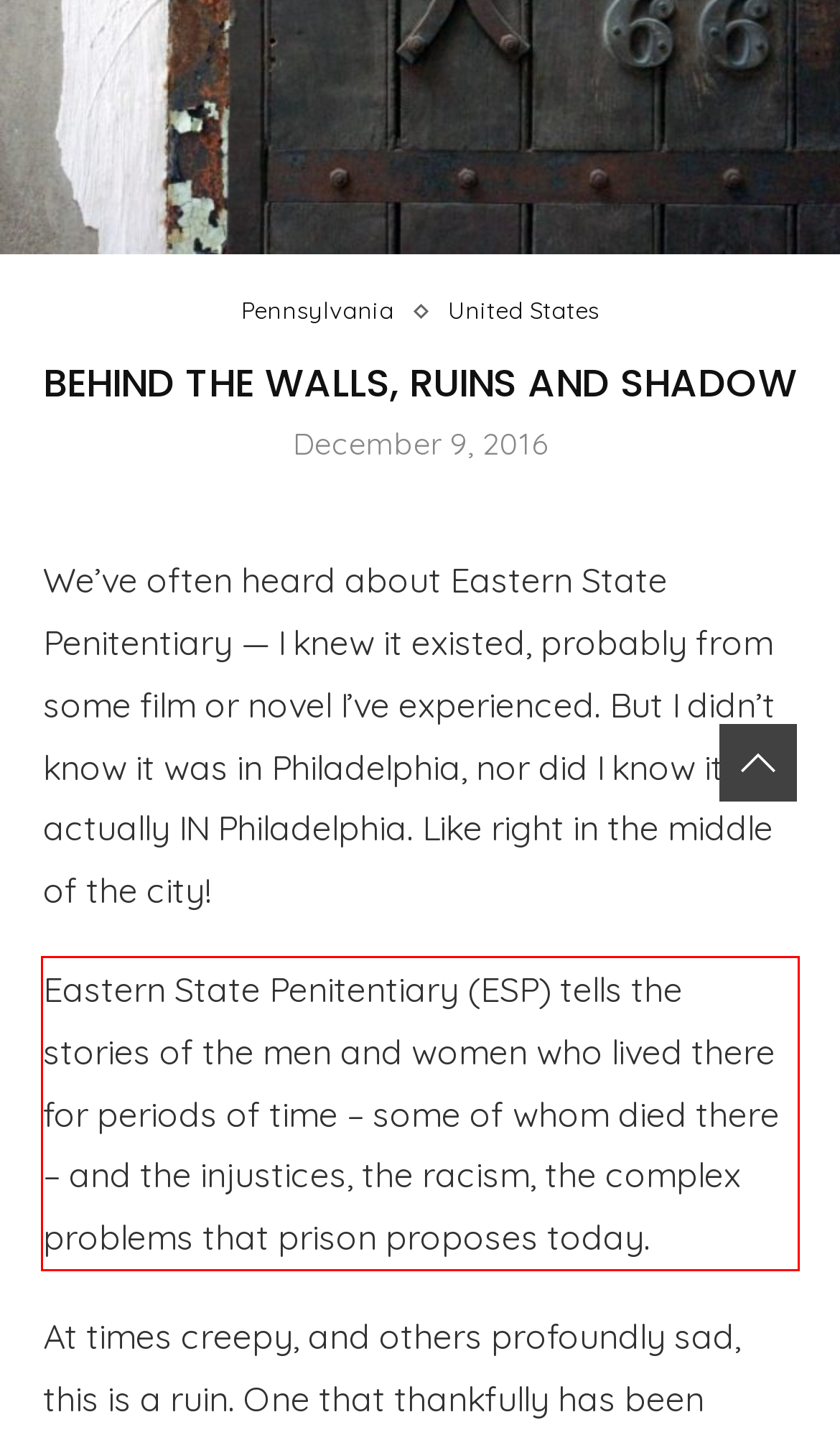Please look at the screenshot provided and find the red bounding box. Extract the text content contained within this bounding box.

Eastern State Penitentiary (ESP) tells the stories of the men and women who lived there for periods of time – some of whom died there – and the injustices, the racism, the complex problems that prison proposes today.